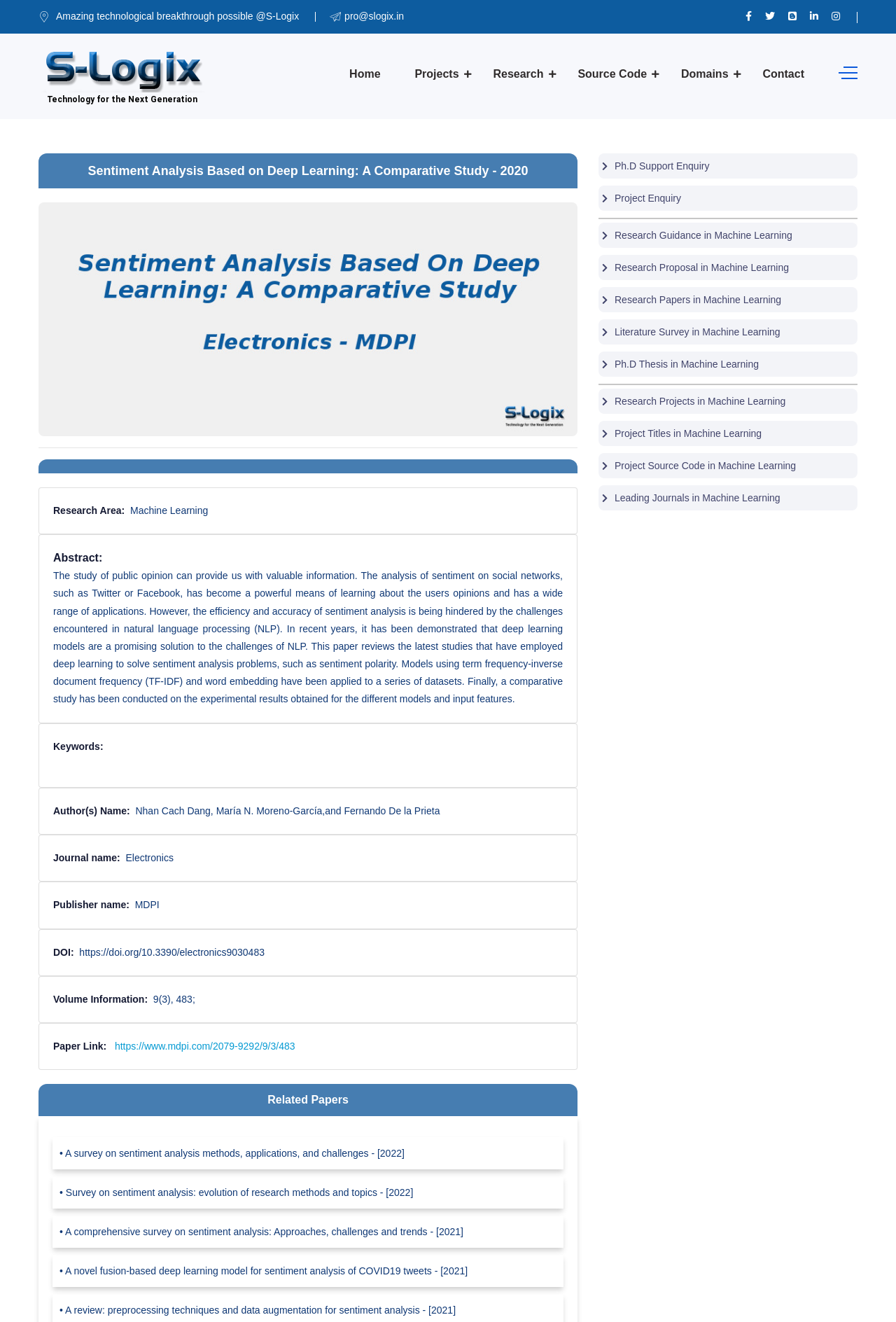Please find the bounding box coordinates of the element that you should click to achieve the following instruction: "Click on the S-Logix Logo". The coordinates should be presented as four float numbers between 0 and 1: [left, top, right, bottom].

[0.043, 0.025, 0.233, 0.09]